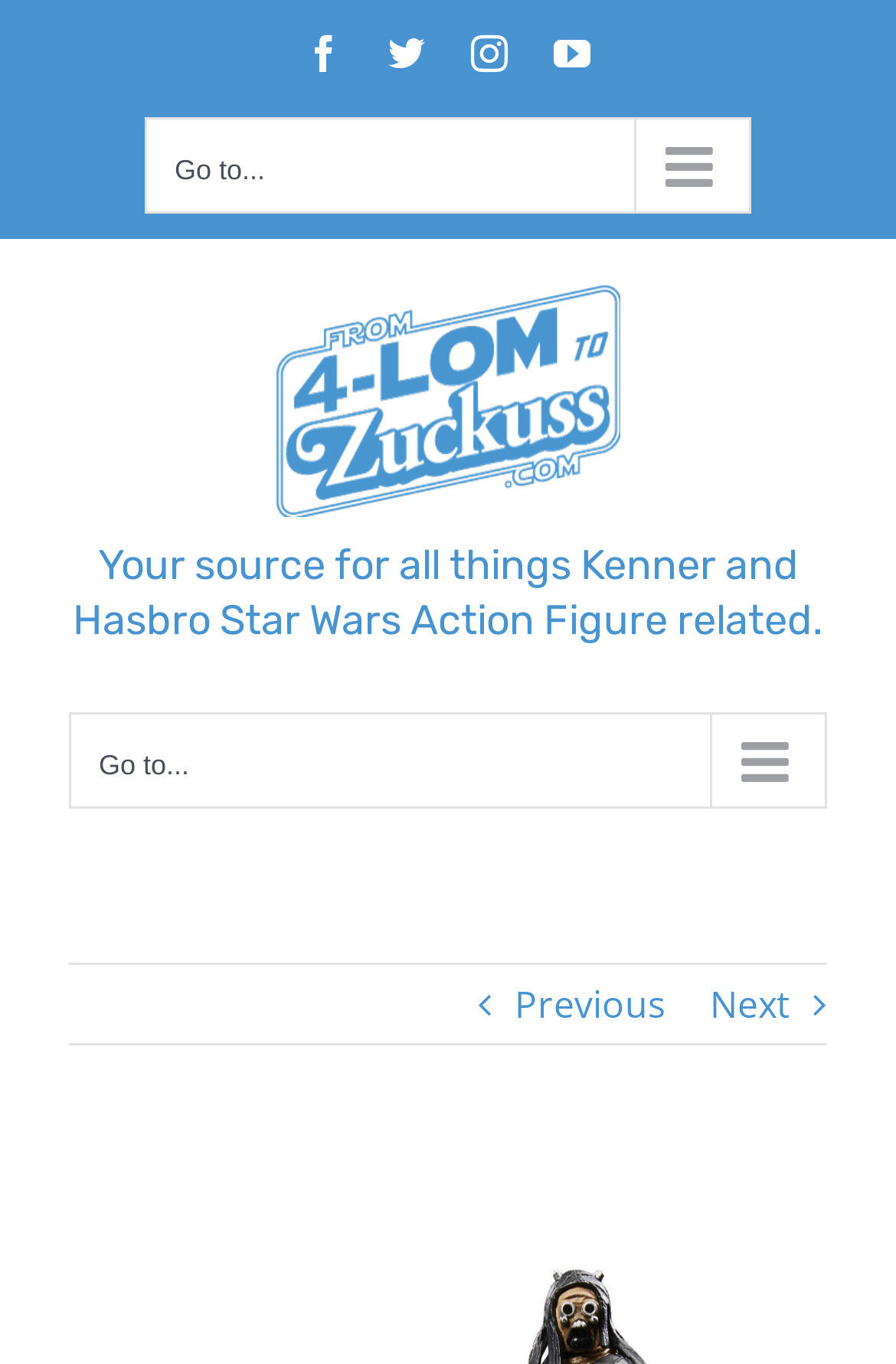Can you show the bounding box coordinates of the region to click on to complete the task described in the instruction: "Open YouTube page"?

[0.618, 0.025, 0.659, 0.052]